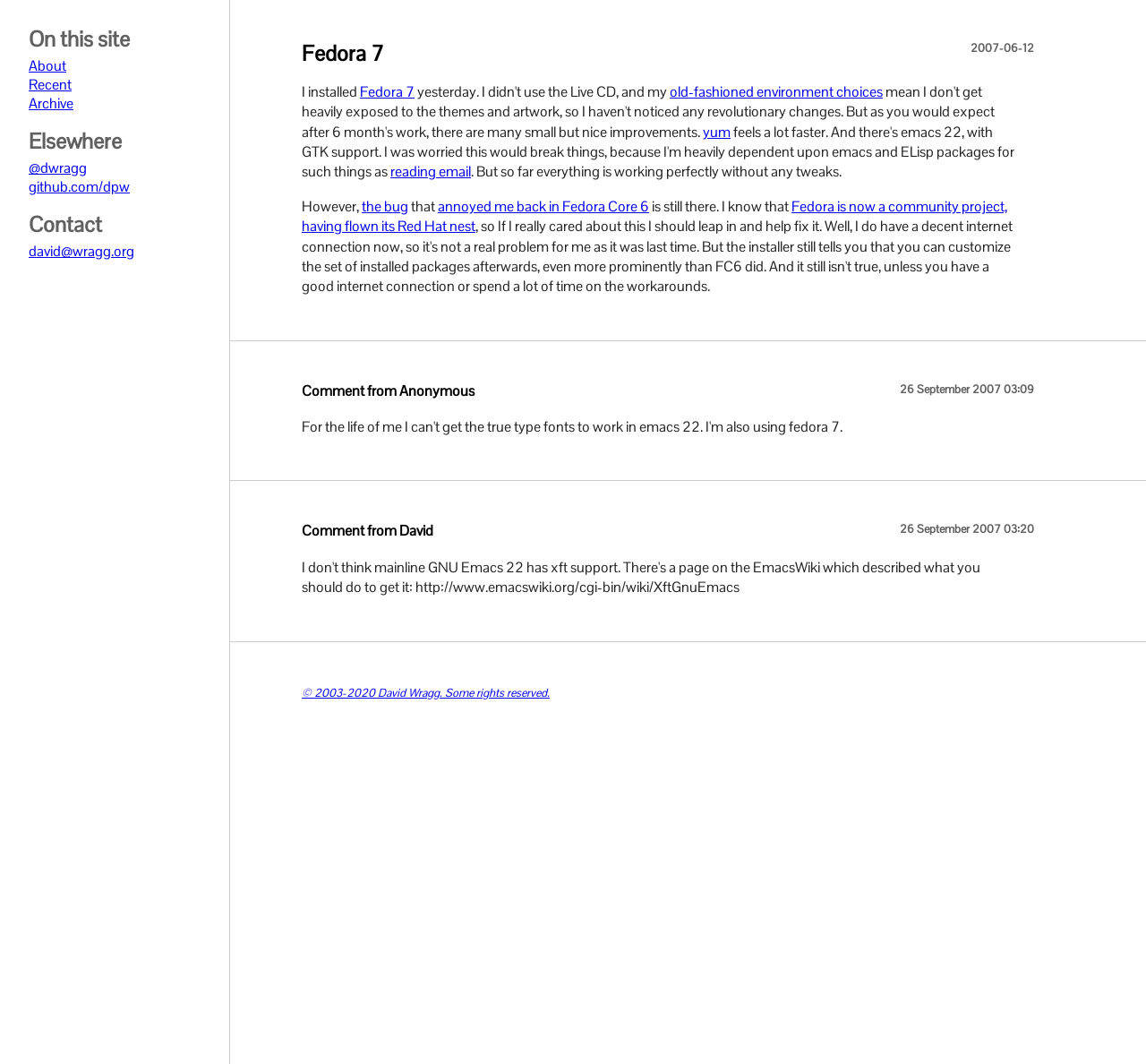Find the bounding box coordinates of the clickable area required to complete the following action: "Contact David via email".

[0.025, 0.228, 0.117, 0.245]